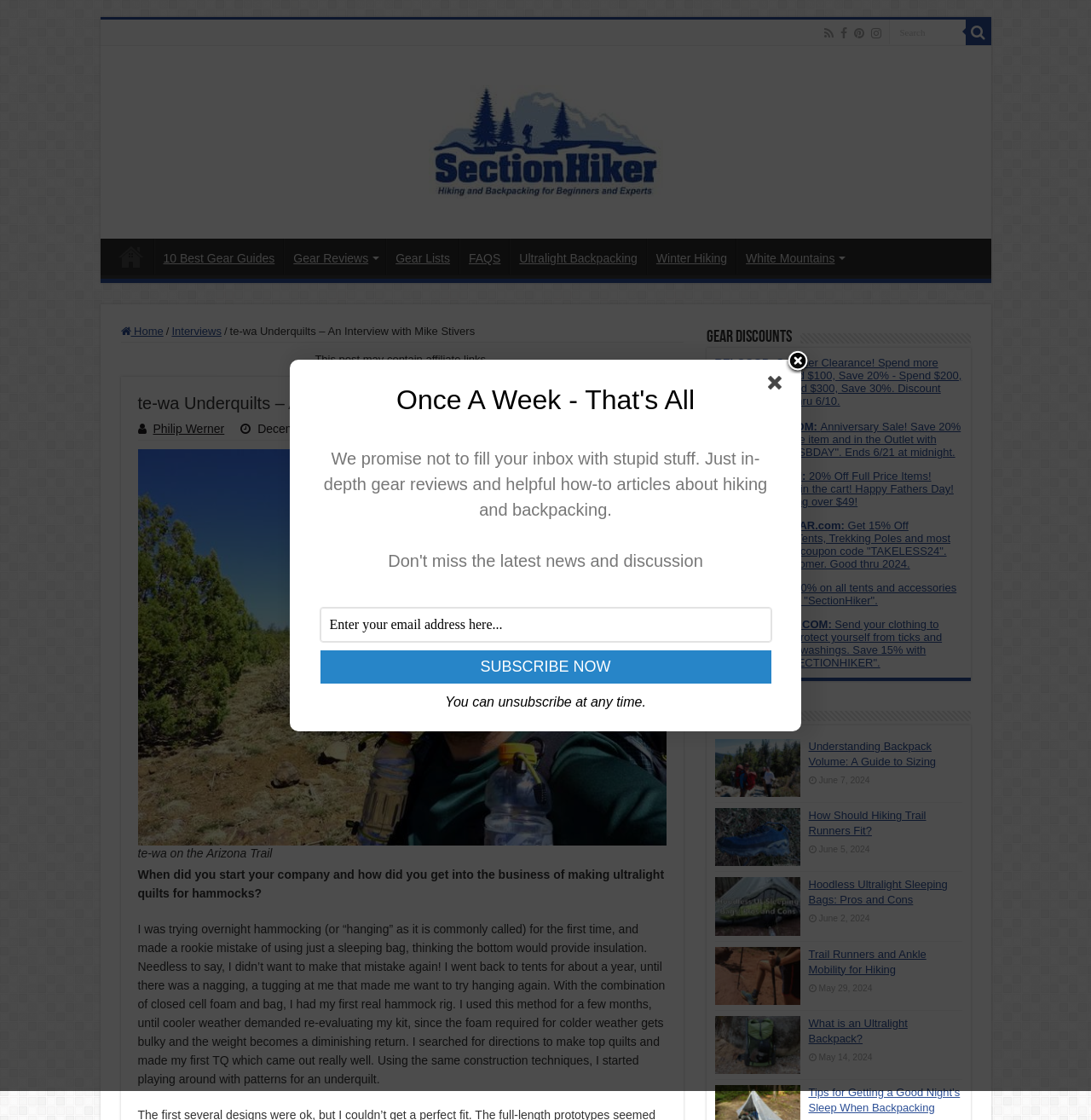Identify and extract the heading text of the webpage.

te-wa Underquilts – An Interview with Mike Stivers